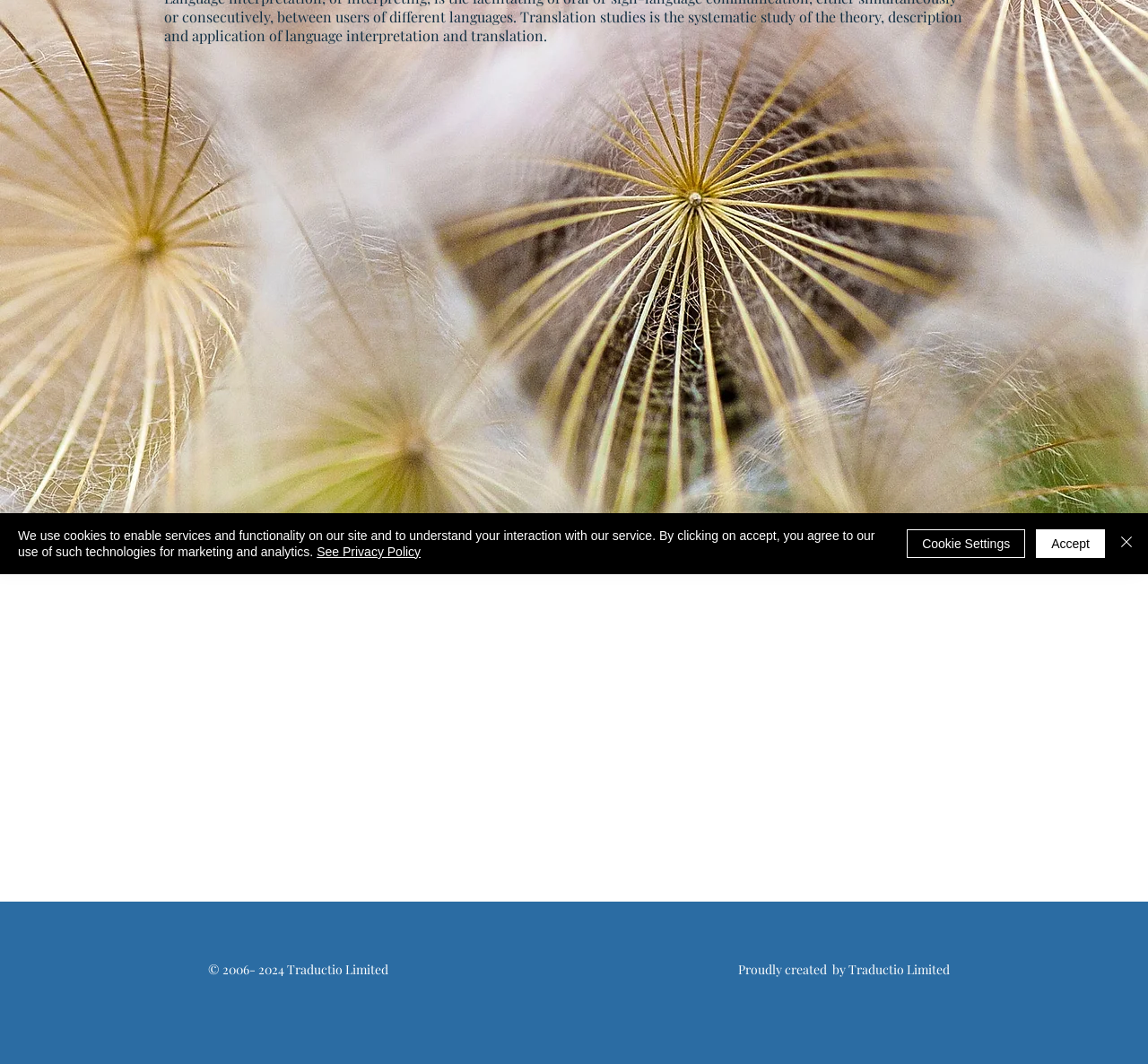Extract the bounding box coordinates of the UI element described by: "Cookie Settings". The coordinates should include four float numbers ranging from 0 to 1, e.g., [left, top, right, bottom].

[0.79, 0.497, 0.893, 0.524]